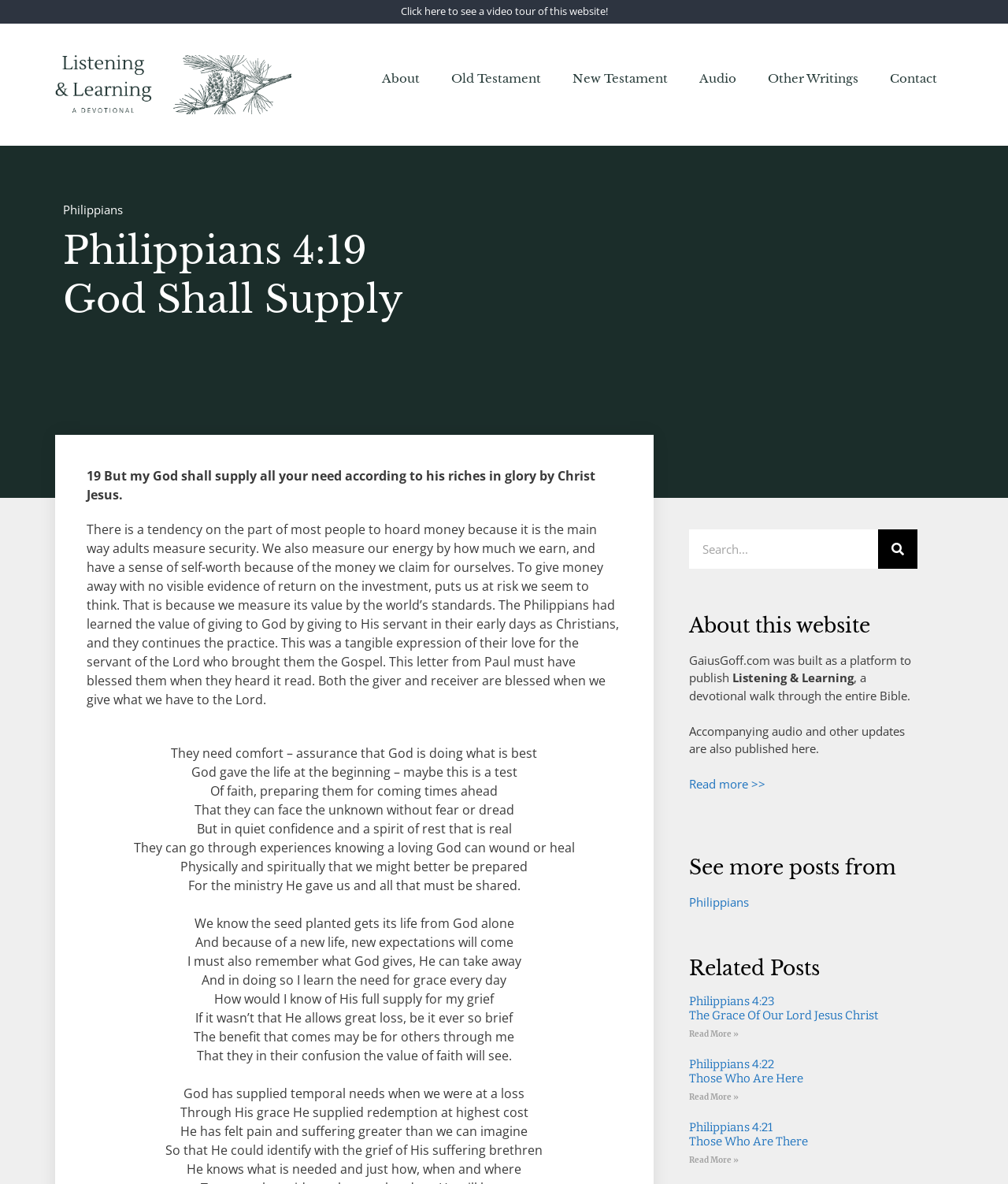Please provide a comprehensive answer to the question below using the information from the image: What is the purpose of this website?

According to the 'About this website' section, the website was built as a platform to publish 'Listening & Learning', a devotional walk through the entire Bible. This suggests that the purpose of the website is to share devotionals and Bible-related content.